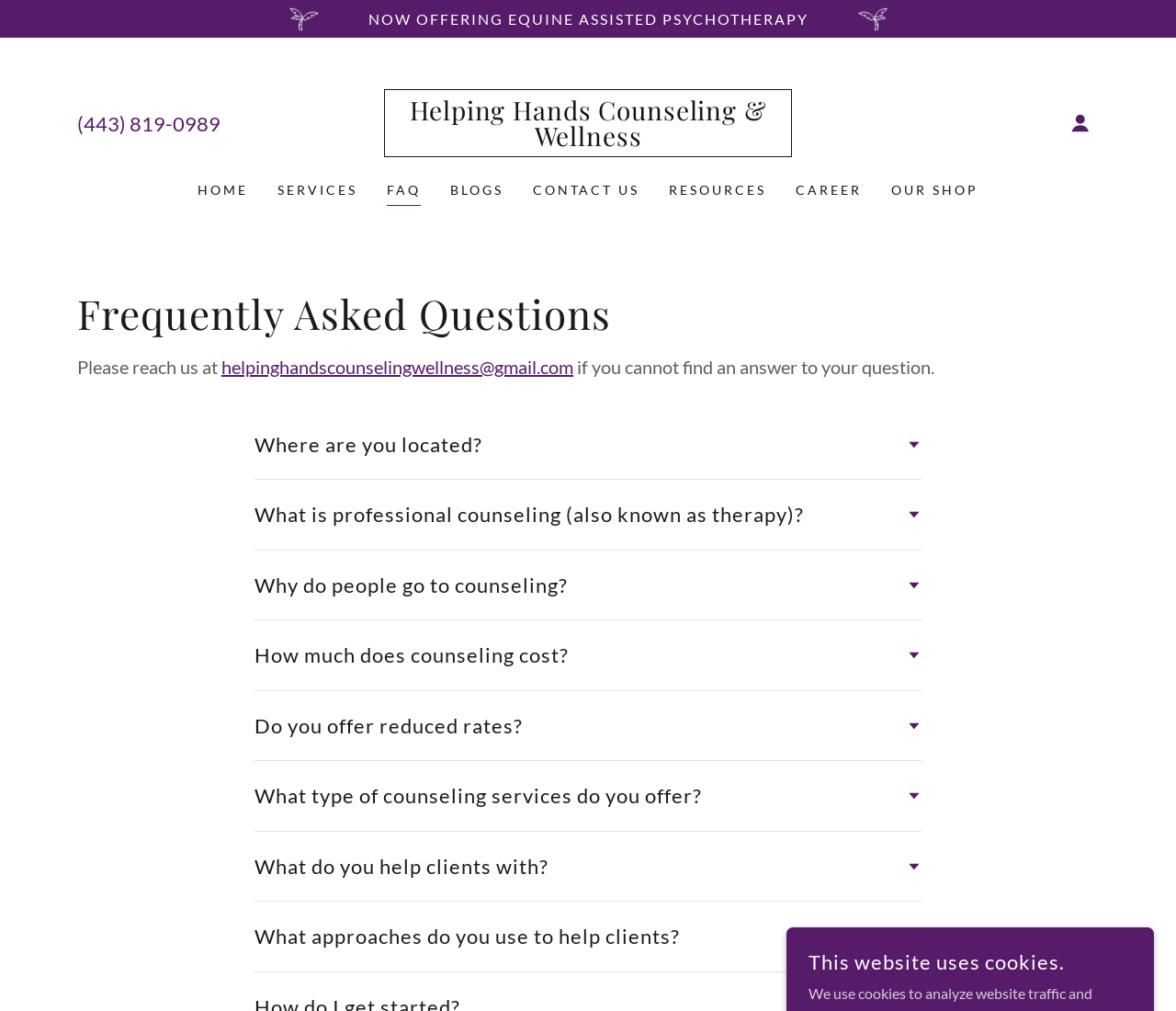Pinpoint the bounding box coordinates of the area that must be clicked to complete this instruction: "Click the 'OUR SHOP' link".

[0.753, 0.172, 0.837, 0.205]